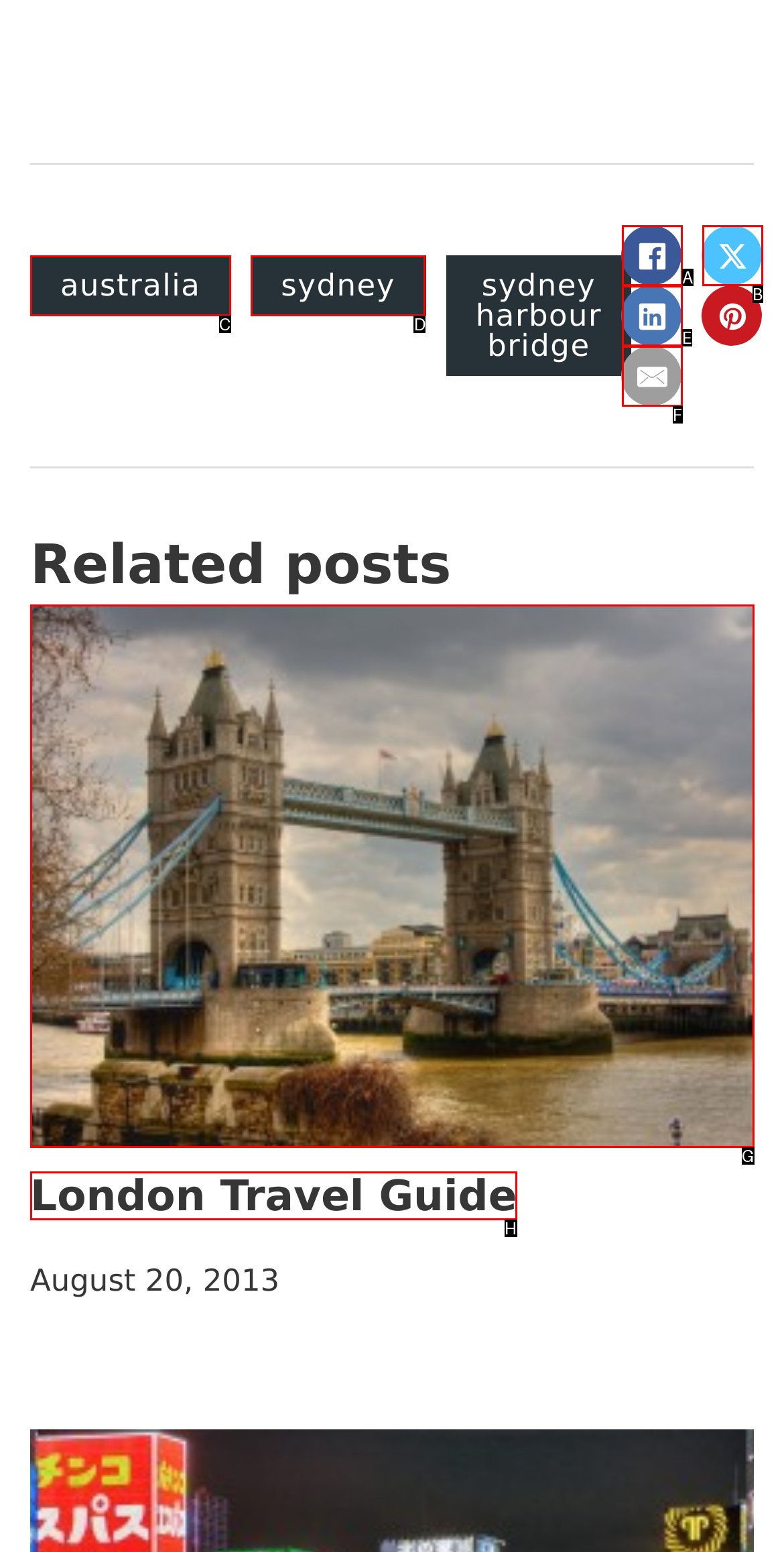Based on the description: aria-label="Facebook", select the HTML element that fits best. Provide the letter of the matching option.

A